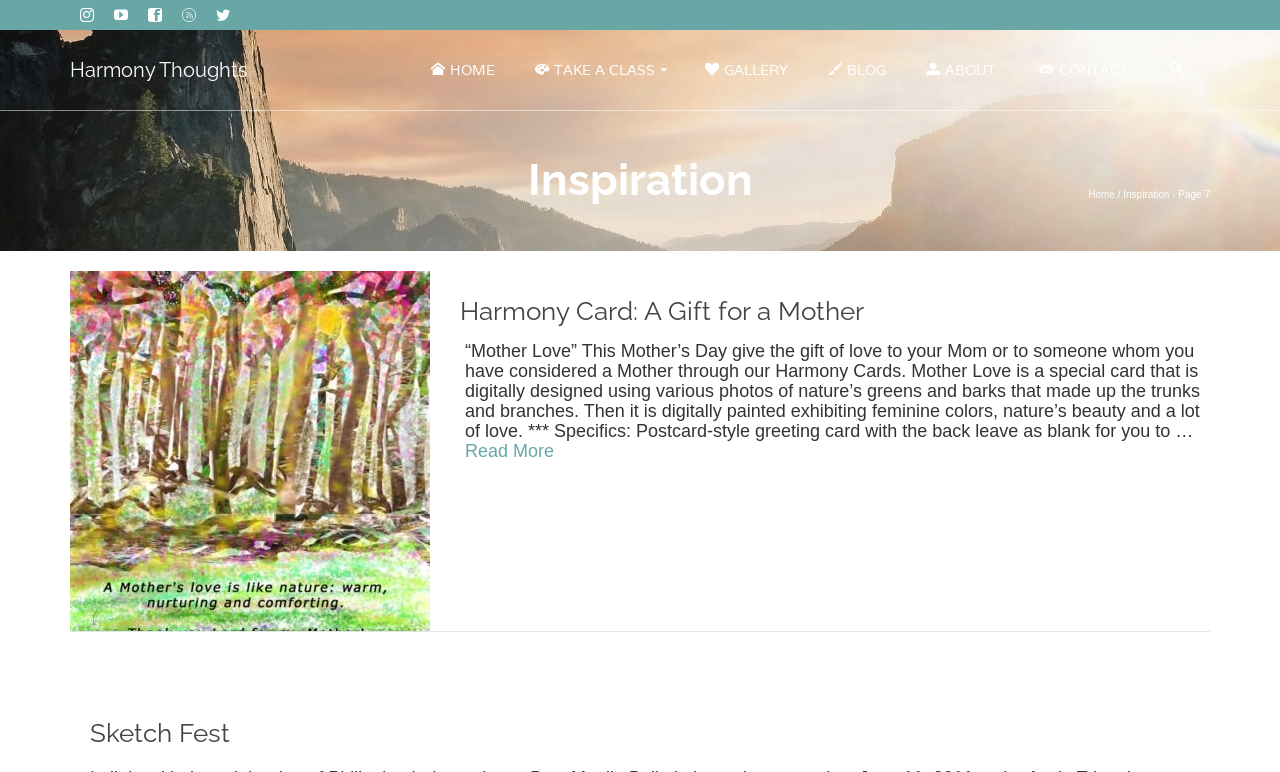Pinpoint the bounding box coordinates of the element you need to click to execute the following instruction: "go home". The bounding box should be represented by four float numbers between 0 and 1, in the format [left, top, right, bottom].

[0.85, 0.245, 0.871, 0.259]